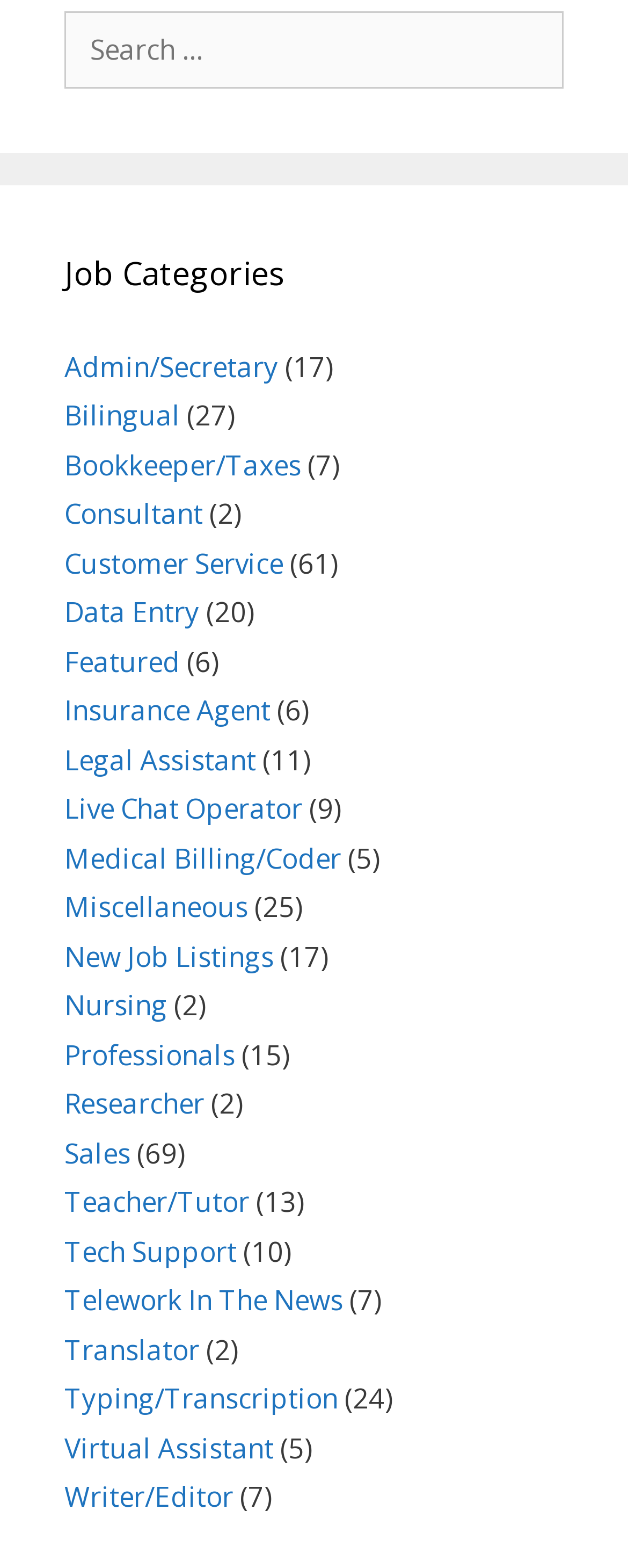Identify the bounding box coordinates of the element that should be clicked to fulfill this task: "Check out New Job Listings". The coordinates should be provided as four float numbers between 0 and 1, i.e., [left, top, right, bottom].

[0.103, 0.598, 0.436, 0.622]